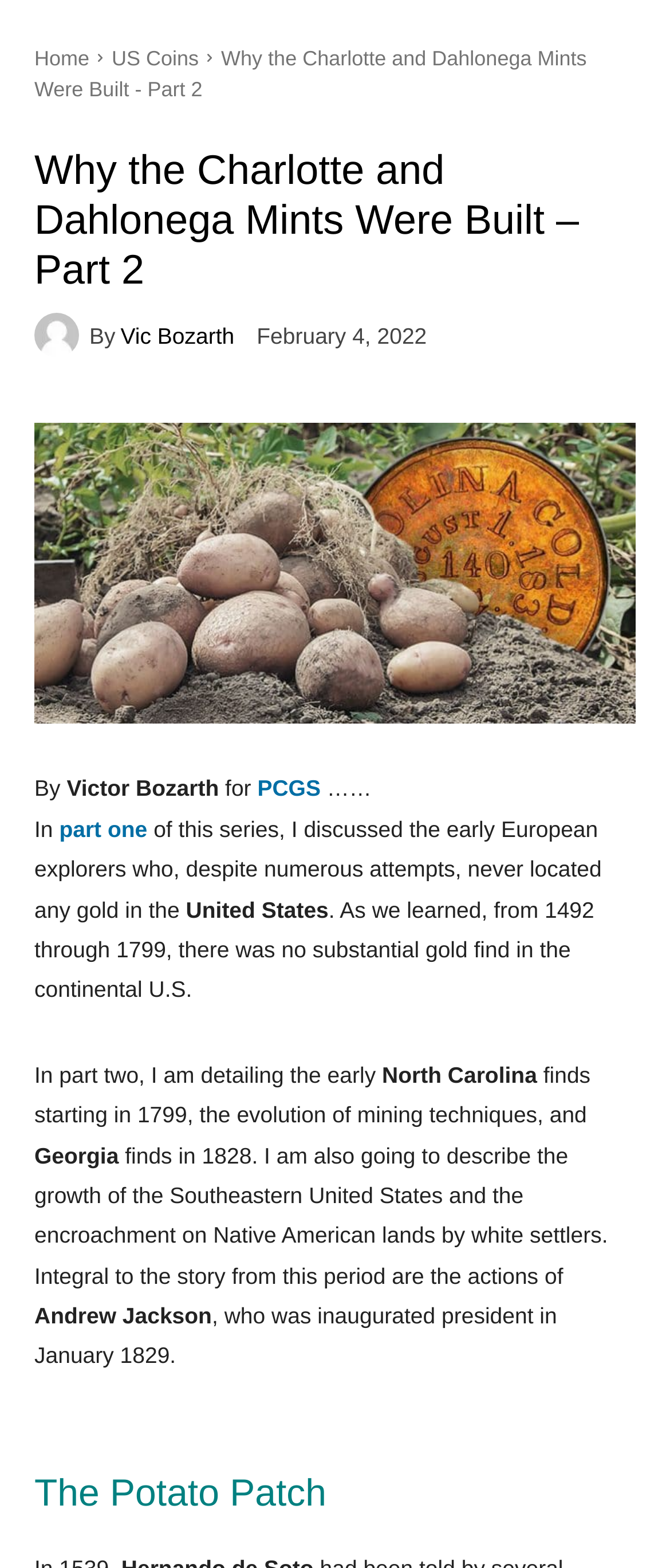What is the topic of this article?
Please use the image to deliver a detailed and complete answer.

The article's title is 'Why the Charlotte and Dahlonega Mints Were Built - Part 2', and the content discusses the early European explorers, gold finds, and the evolution of mining techniques in North Carolina and Georgia.